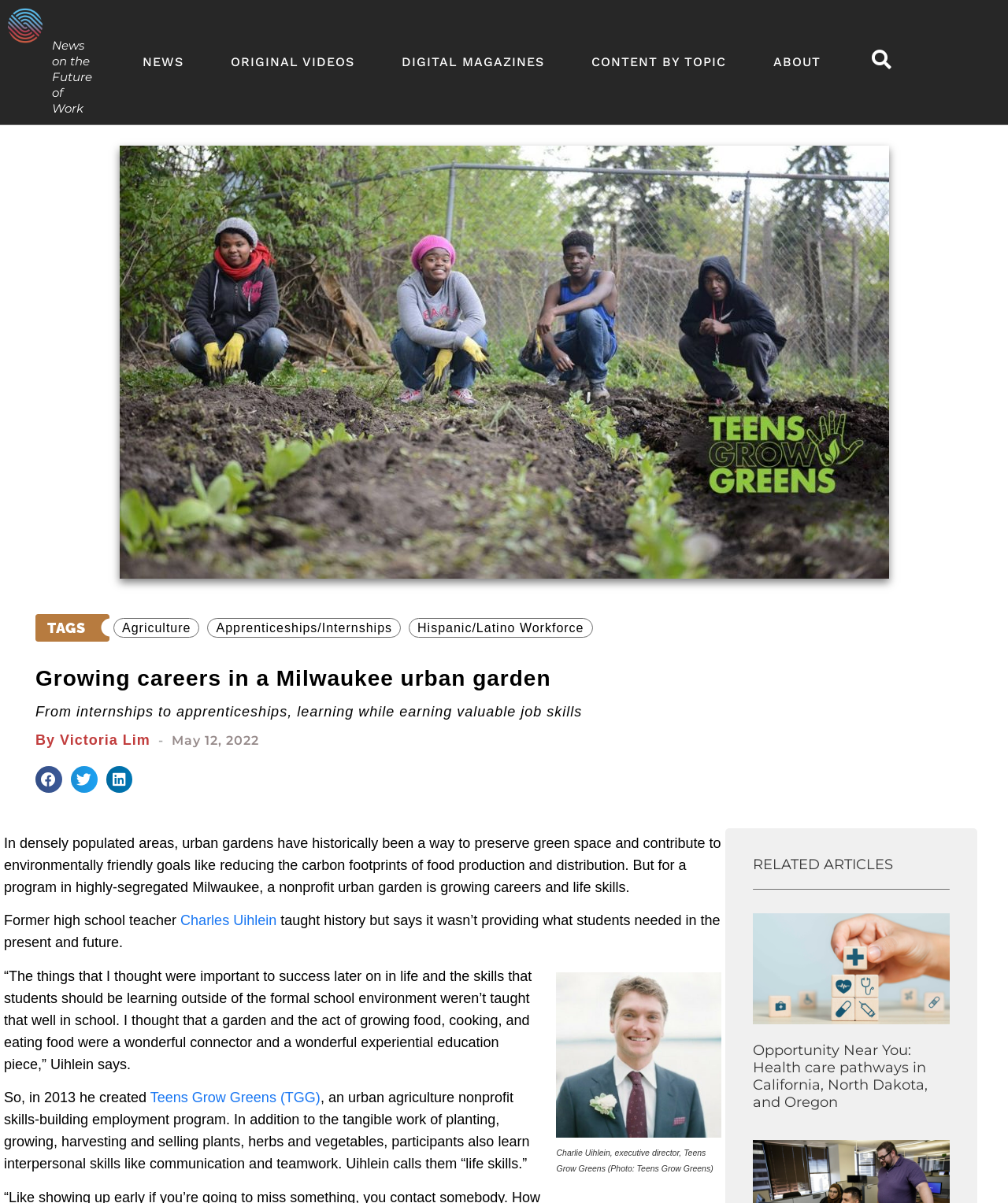Locate the bounding box for the described UI element: "Mode Of Payment". Ensure the coordinates are four float numbers between 0 and 1, formatted as [left, top, right, bottom].

None